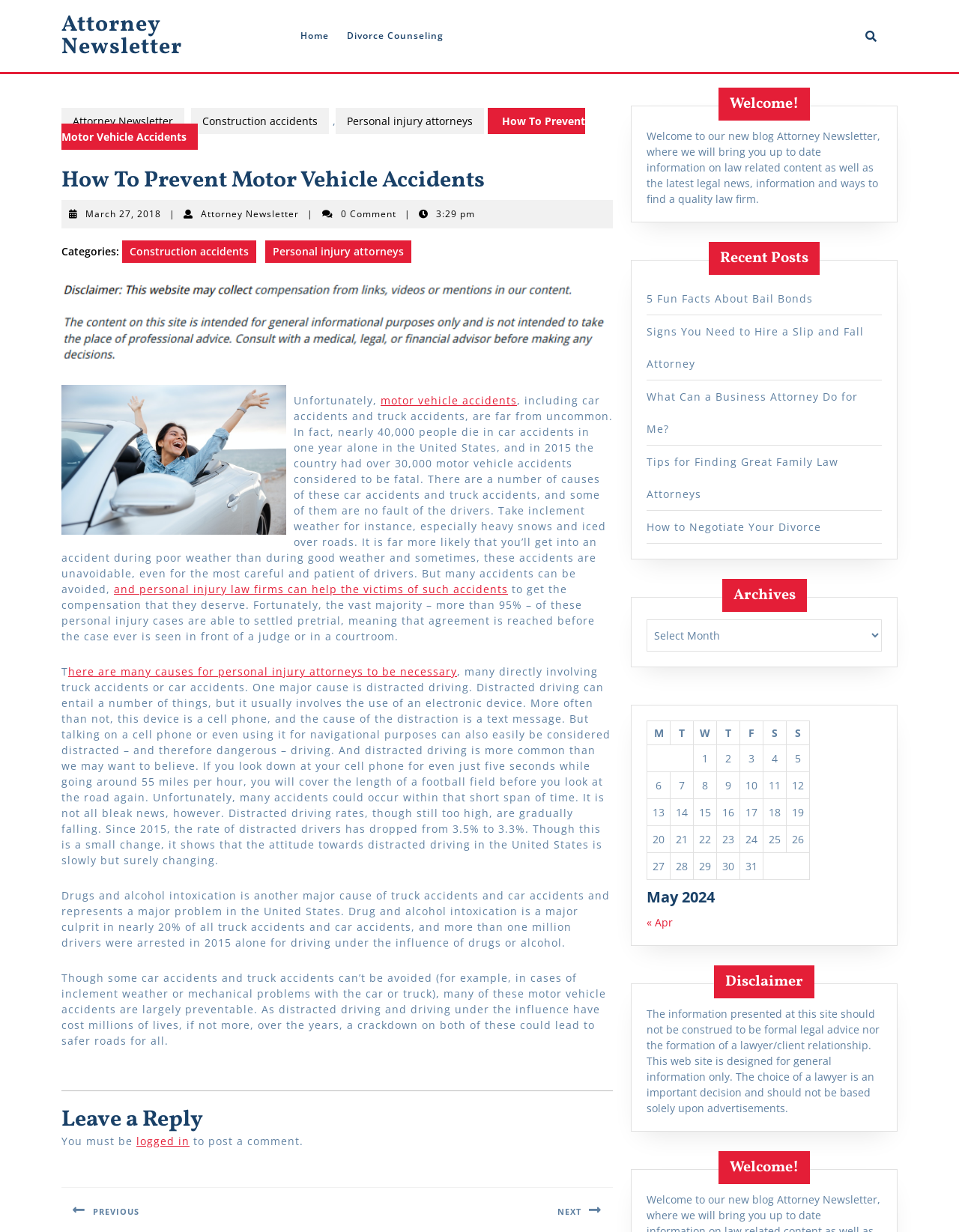What is a major cause of truck accidents and car accidents?
Based on the screenshot, provide your answer in one word or phrase.

Distracted driving